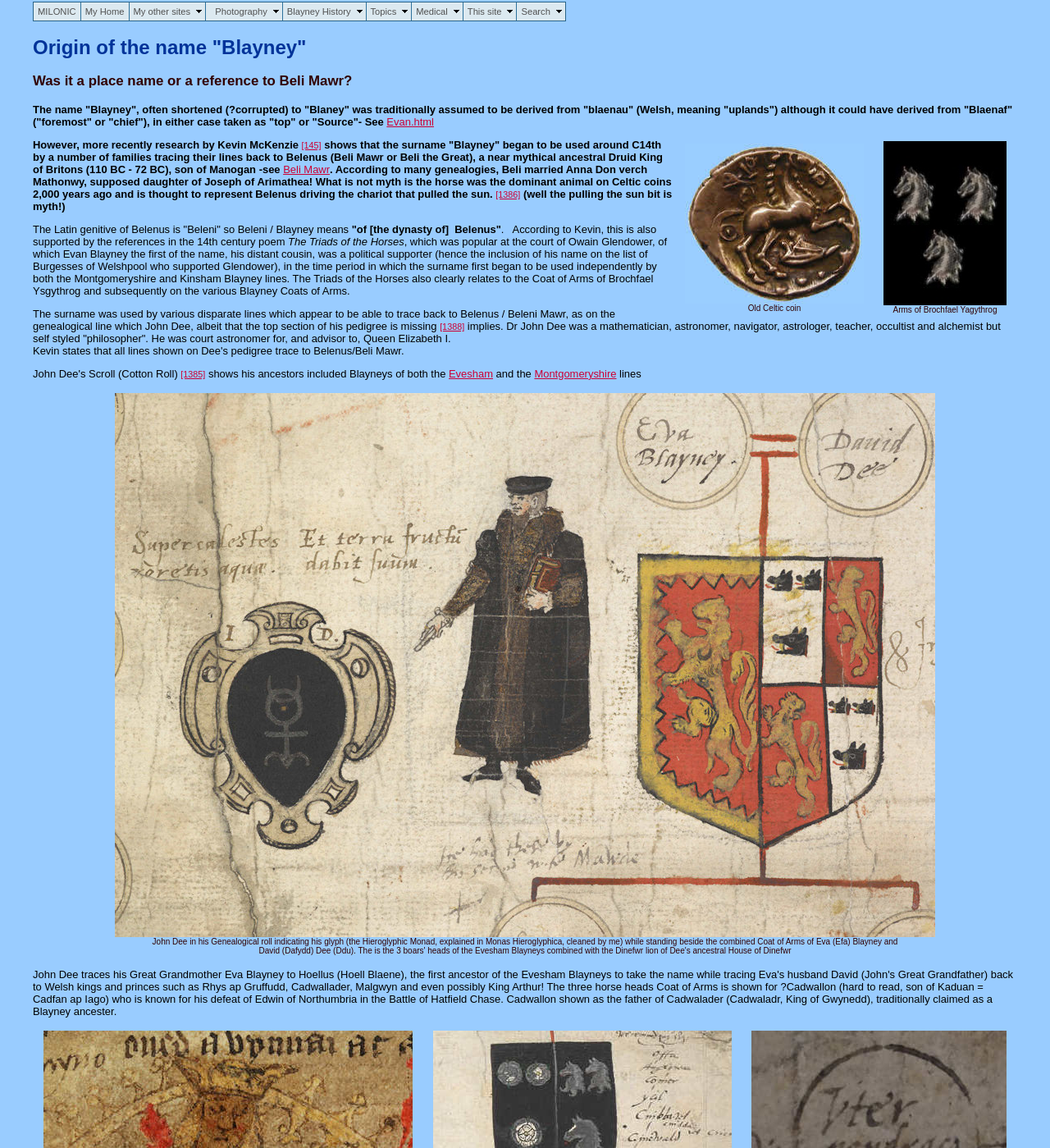Please find the bounding box coordinates (top-left x, top-left y, bottom-right x, bottom-right y) in the screenshot for the UI element described as follows: My other sites

[0.127, 0.006, 0.181, 0.014]